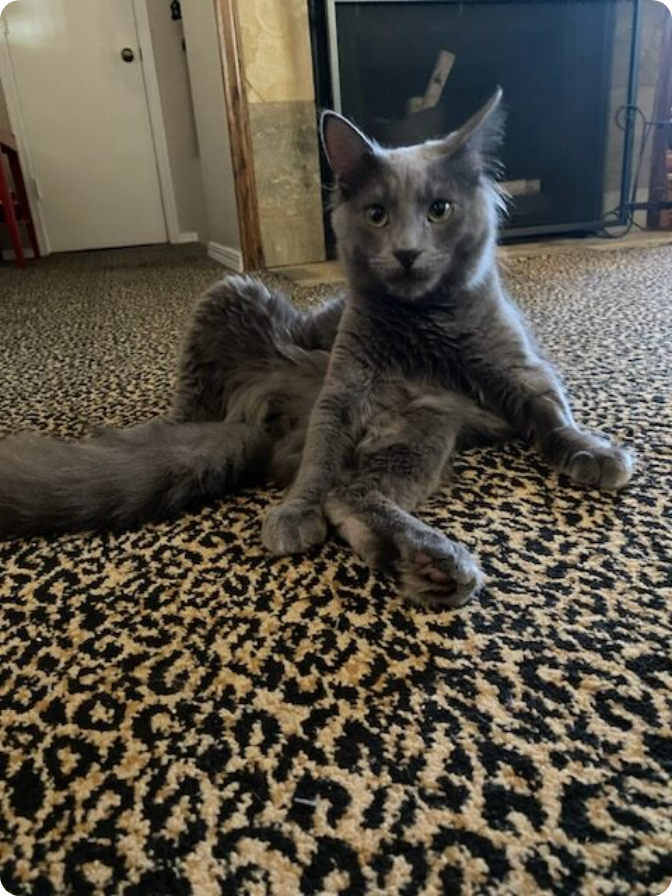Is the cat's tail curled?
Based on the image, respond with a single word or phrase.

Yes